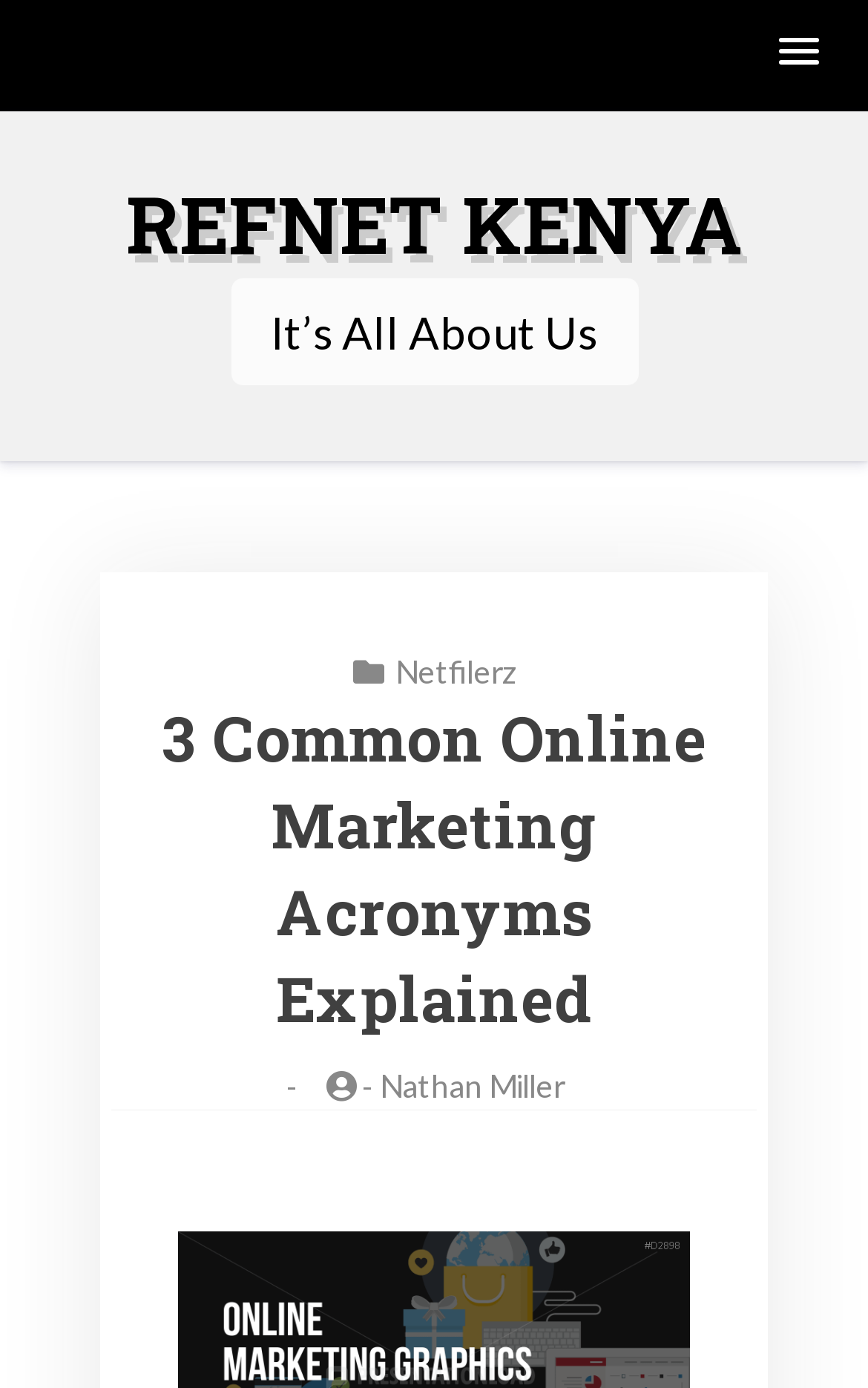Give a short answer using one word or phrase for the question:
Who is the author of the article?

Nathan Miller